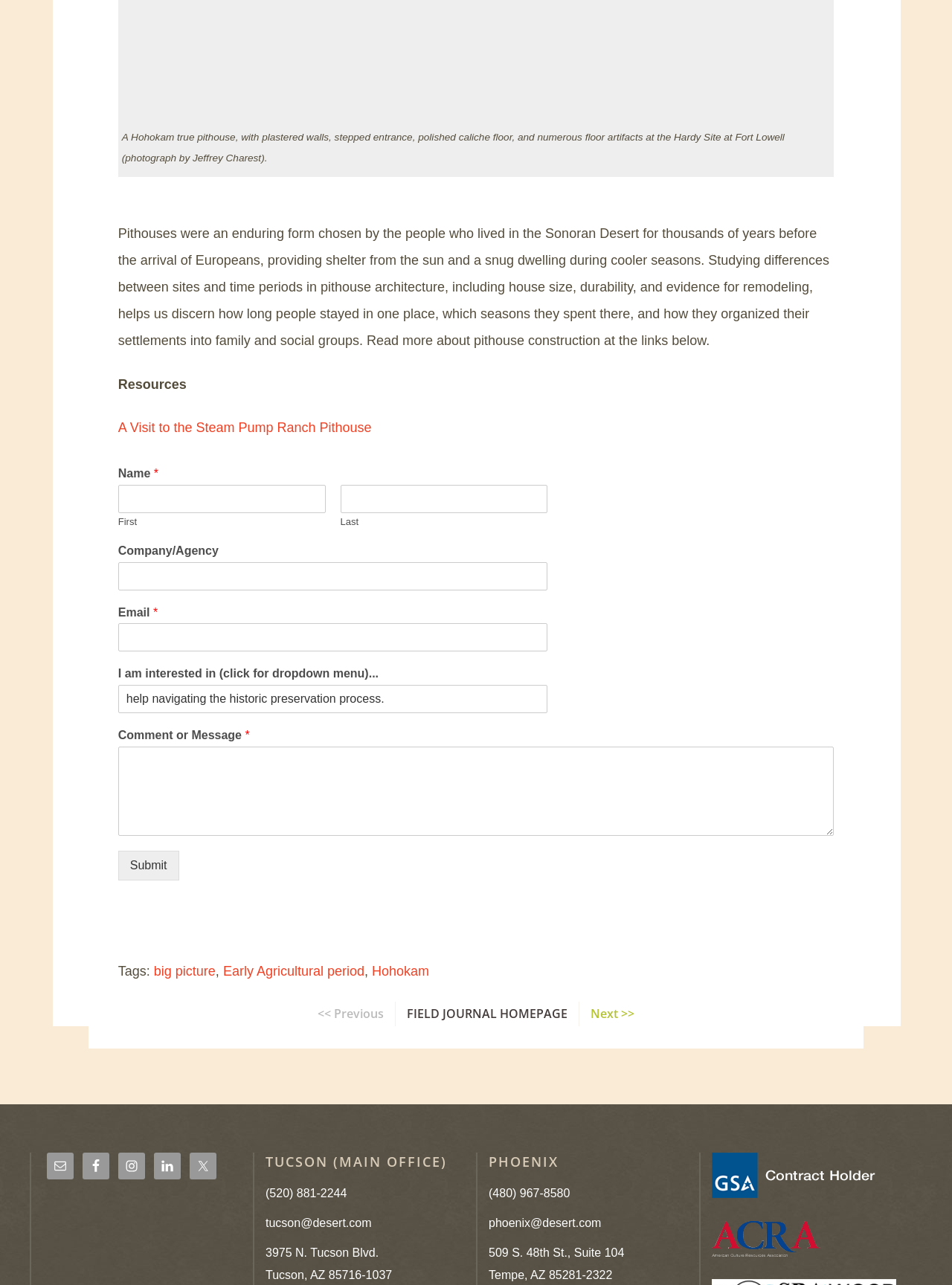What is the purpose of the form on the webpage?
Look at the screenshot and give a one-word or phrase answer.

To submit interest or comment